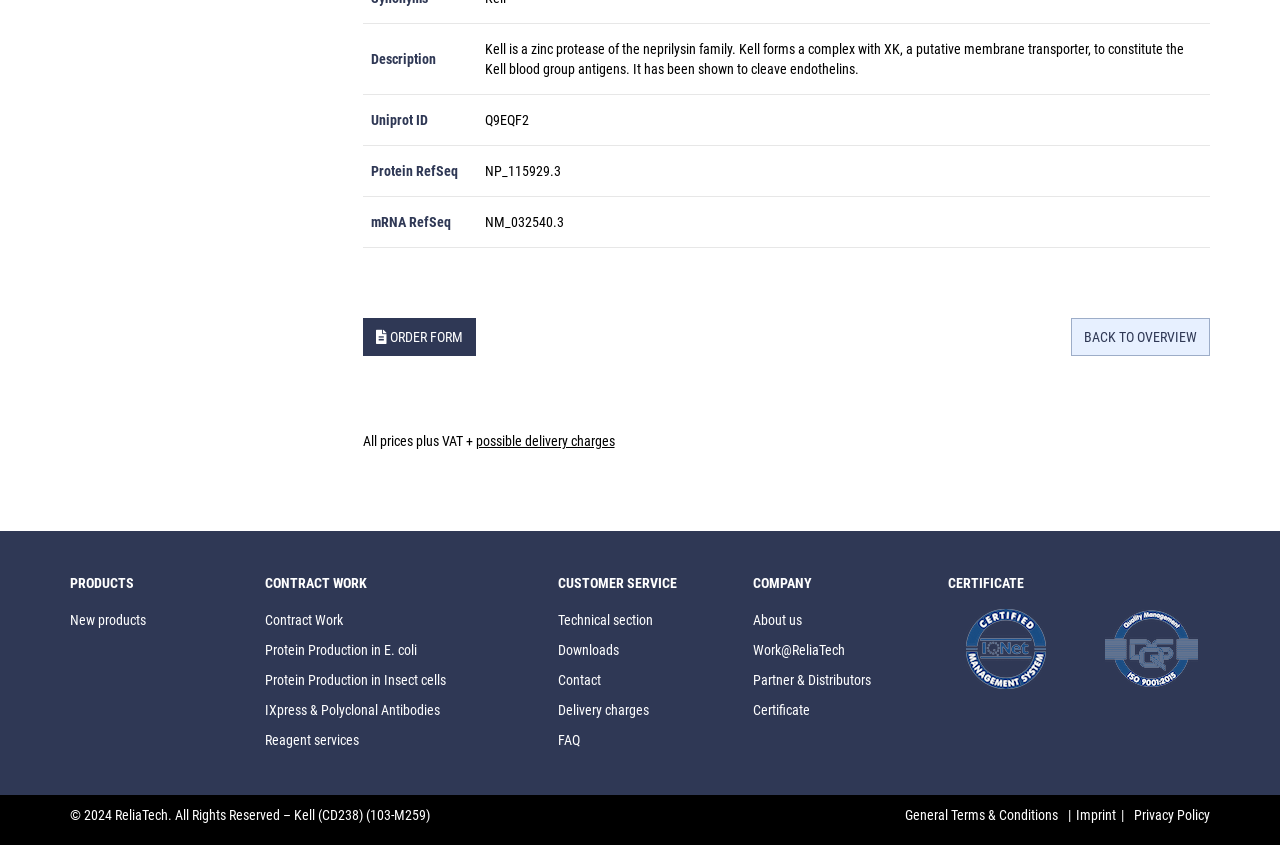Determine the bounding box coordinates for the area that should be clicked to carry out the following instruction: "Go back to overview".

[0.837, 0.376, 0.945, 0.421]